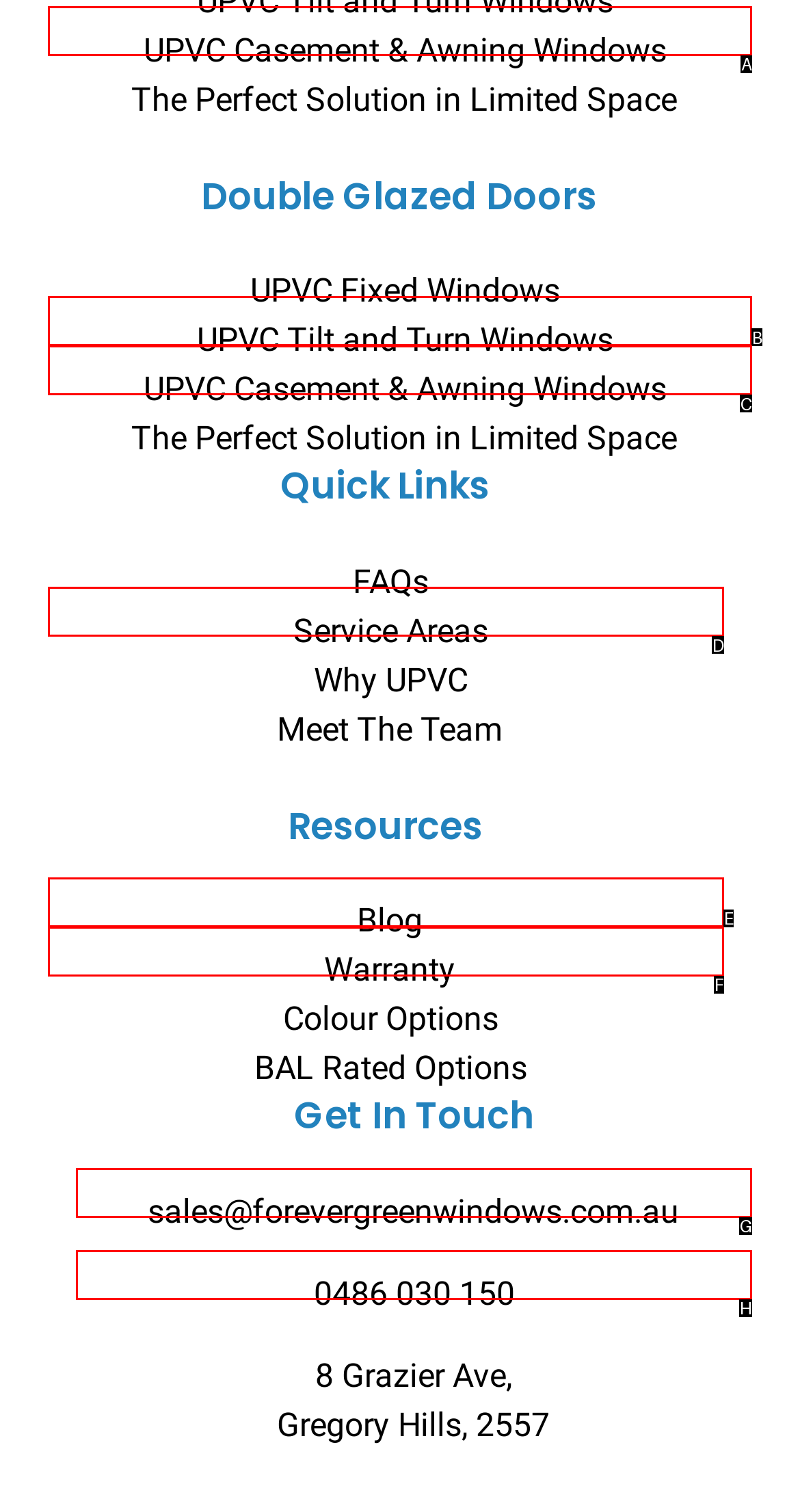Based on the provided element description: Responsive Theme, identify the best matching HTML element. Respond with the corresponding letter from the options shown.

None